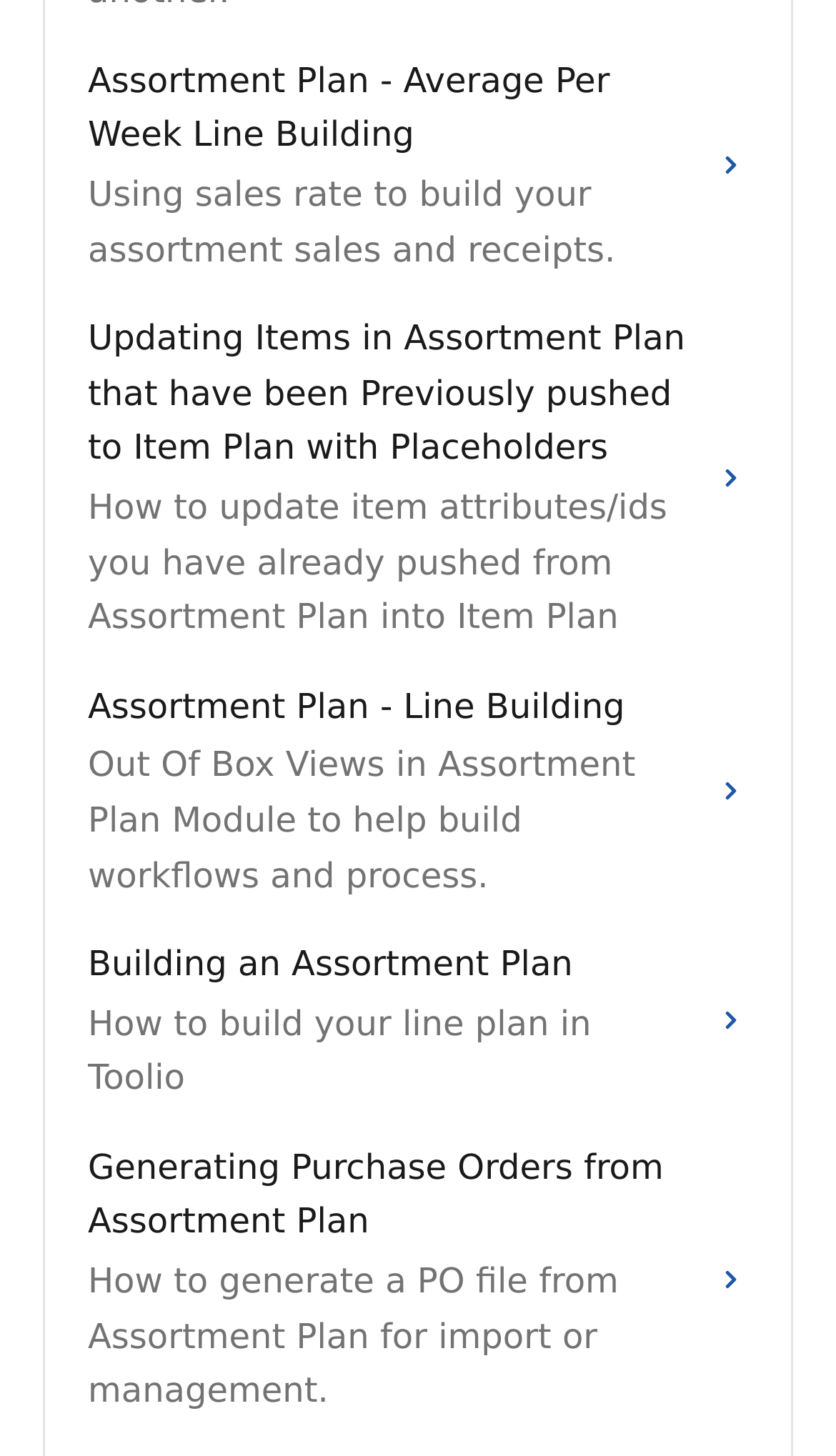Is there a guide on building an Assortment Plan?
From the image, respond using a single word or phrase.

Yes